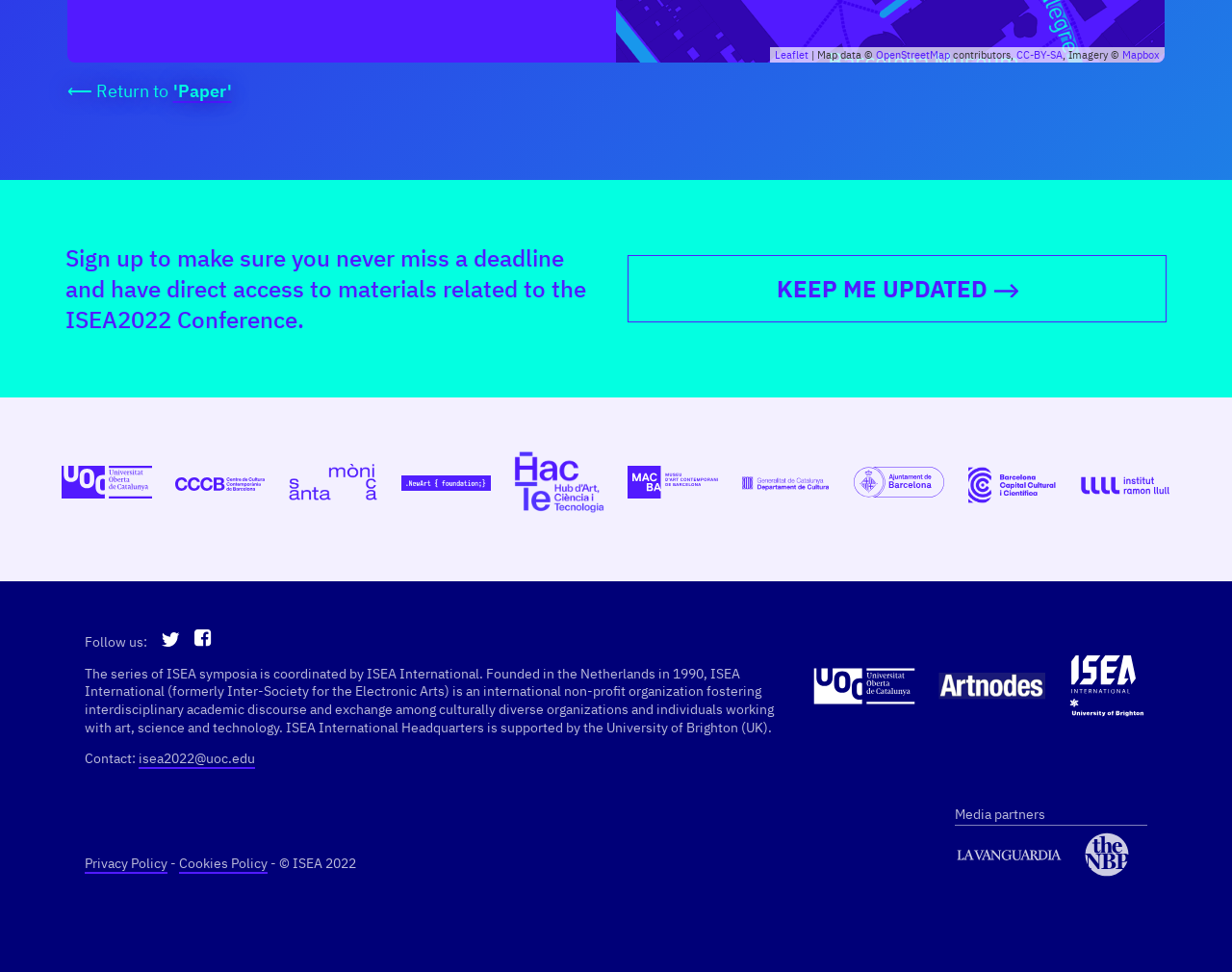Specify the bounding box coordinates of the element's area that should be clicked to execute the given instruction: "View the Media partners". The coordinates should be four float numbers between 0 and 1, i.e., [left, top, right, bottom].

[0.775, 0.829, 0.848, 0.846]